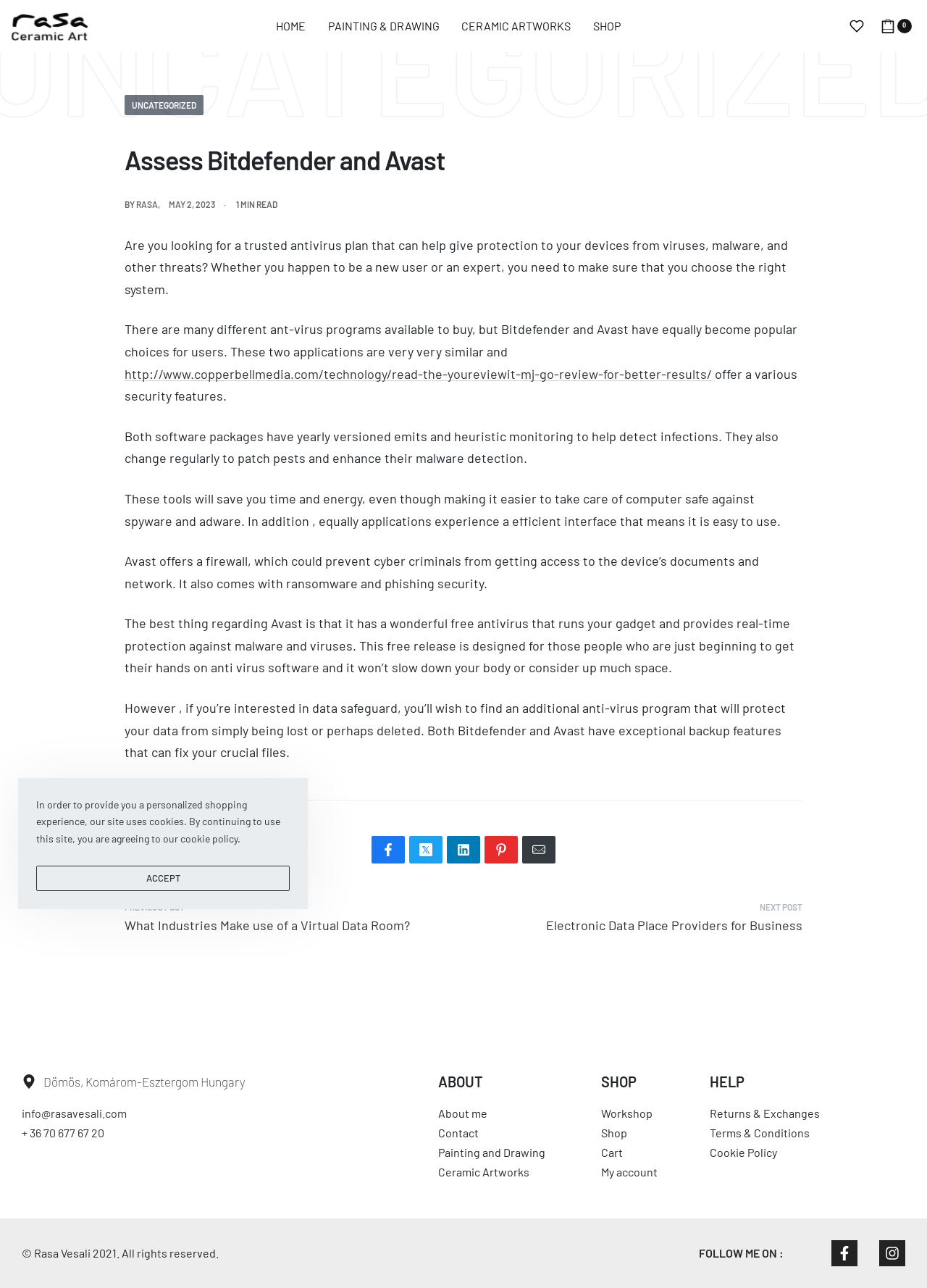Provide a thorough description of this webpage.

This webpage is about assessing Bitdefender and Avast, two popular antivirus software options. At the top left corner, there is a logo of Rasa Vesali, the website owner. Below the logo, there is a navigation menu with links to HOME, PAINTING & DRAWING, CERAMIC ARTWORKS, and SHOP. On the top right corner, there are two buttons: Open and 0 OPEN CART.

The main content of the webpage is an article that compares Bitdefender and Avast. The article title is "Assess Bitdefender and Avast" and it is written by RASA on May 2, 2023. The article discusses the features and benefits of both antivirus software, including their security features, heuristic monitoring, and user-friendly interfaces. It also mentions that both software have yearly versioned releases and regular updates to patch bugs and enhance malware detection.

Below the article, there are social media sharing links, including Facebook, Twitter, LinkedIn, Pinterest, and Mail. On the bottom left corner, there is a navigation menu with links to previous and next posts.

At the bottom of the webpage, there is a footer section with contact information, including an email address and phone number. There are also links to ABOUT, SHOP, and HELP sections, which provide more information about the website owner, products, and policies. Additionally, there is a copyright notice and a section that allows users to follow the website owner on social media platforms.

On the bottom right corner, there is a complementary section with a message about the website's use of cookies and a link to accept the cookie policy.